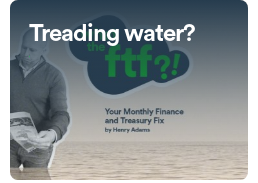Use a single word or phrase to answer the following:
What is the theme of the image?

Financial uncertainties